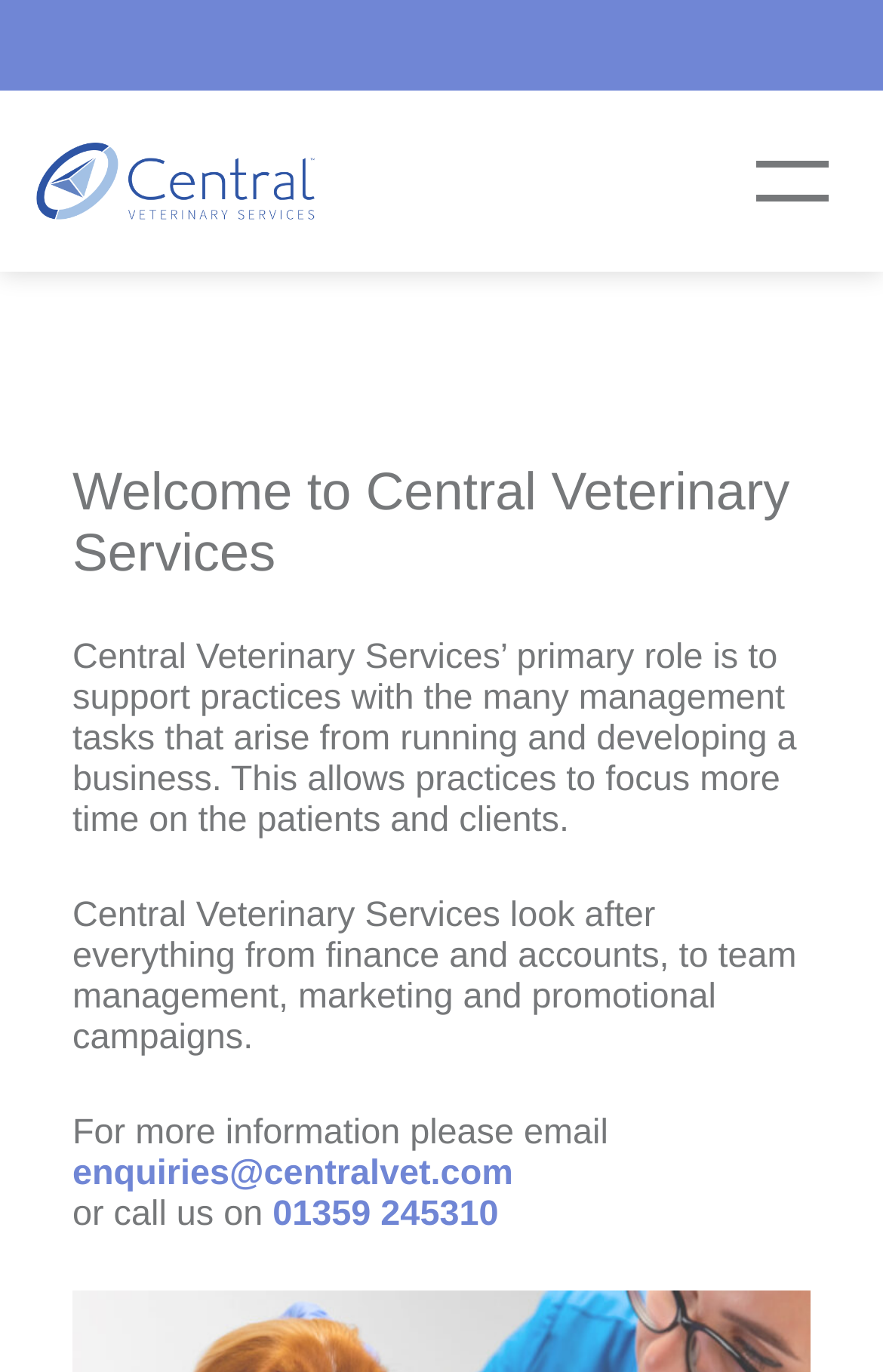Offer a detailed account of what is visible on the webpage.

The webpage is about Central Veterinary Services, with a prominent link and image at the top left corner, both bearing the same name. Below this, there is a navigation header that spans across the top of the page, containing a button to open a menu on the right side.

The main content of the page starts with a heading that reads "Welcome to Central Veterinary Services", situated at the top center of the page. Below this heading, there are three paragraphs of text that describe the services offered by Central Veterinary Services. The first paragraph explains how the company supports veterinary practices with management tasks, allowing them to focus on patients and clients. The second paragraph lists the specific areas of support, including finance, team management, and marketing. The third paragraph provides contact information, with an email address and phone number.

The email address and phone number are positioned below the descriptive text, with the email address being a clickable link. The phone number is displayed in a separate line, slightly indented from the email address. Overall, the webpage has a simple and clean layout, with a clear focus on presenting information about Central Veterinary Services.